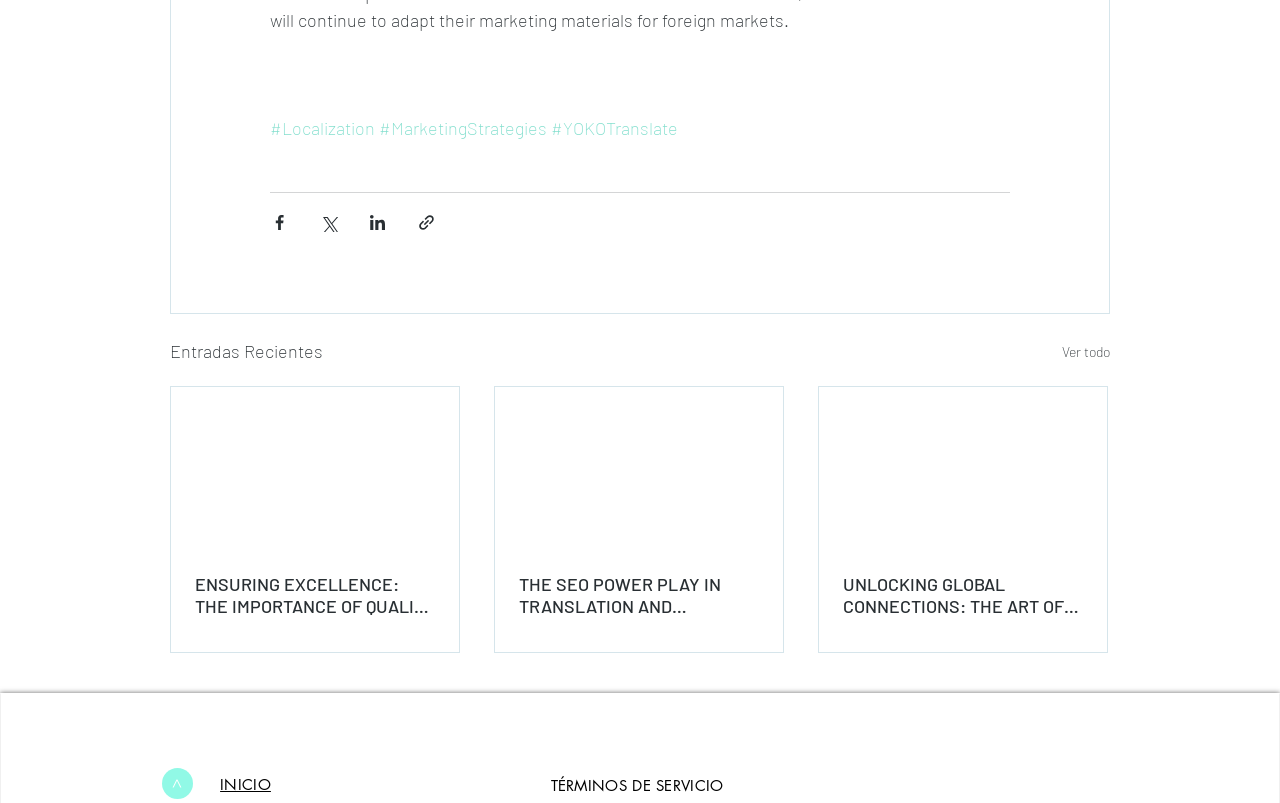Provide a brief response to the question below using a single word or phrase: 
What is the topic of the first article in the 'Entradas Recientes' section?

Quality assurance in translation